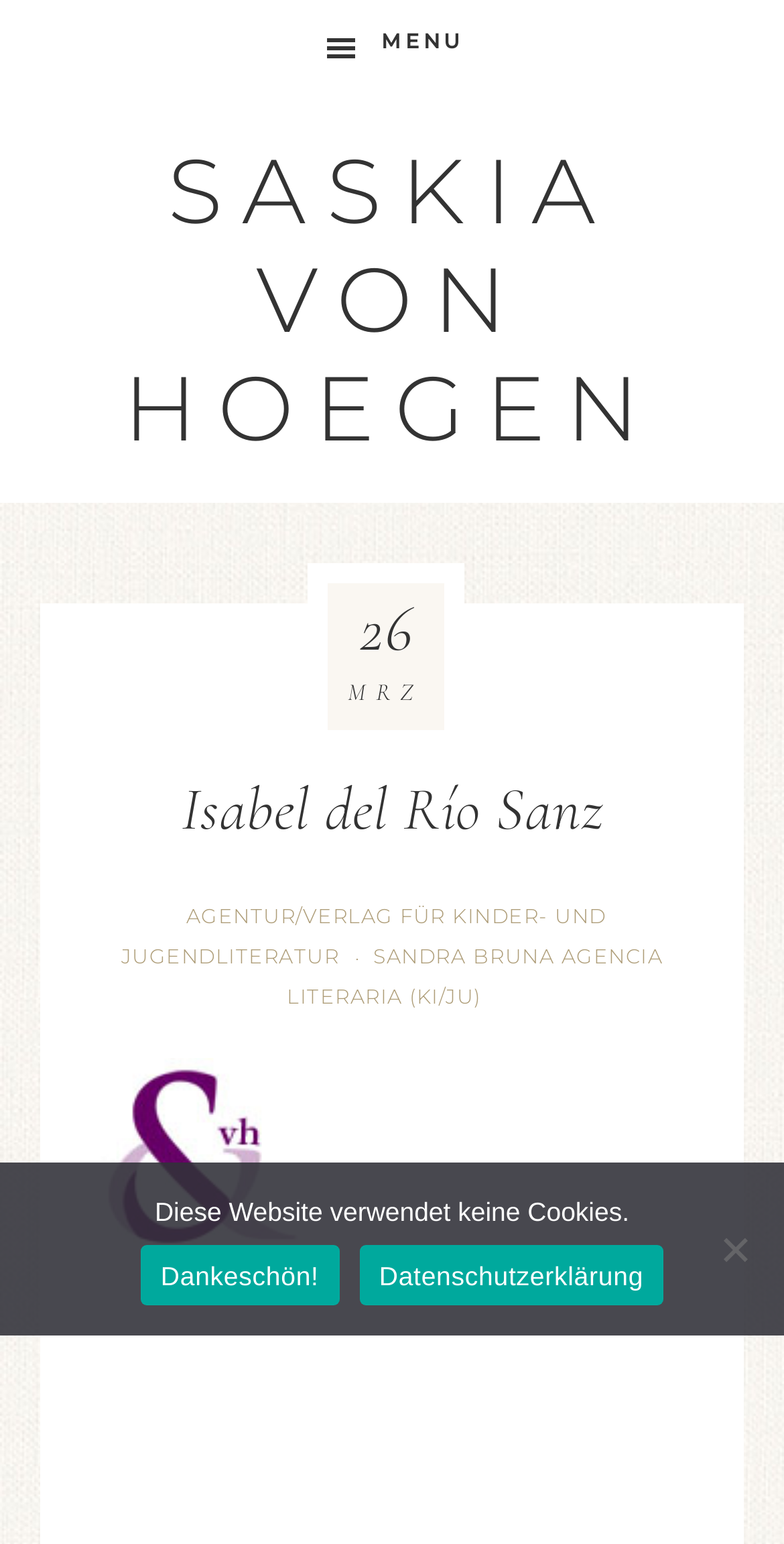Locate the primary headline on the webpage and provide its text.

Isabel del Río Sanz